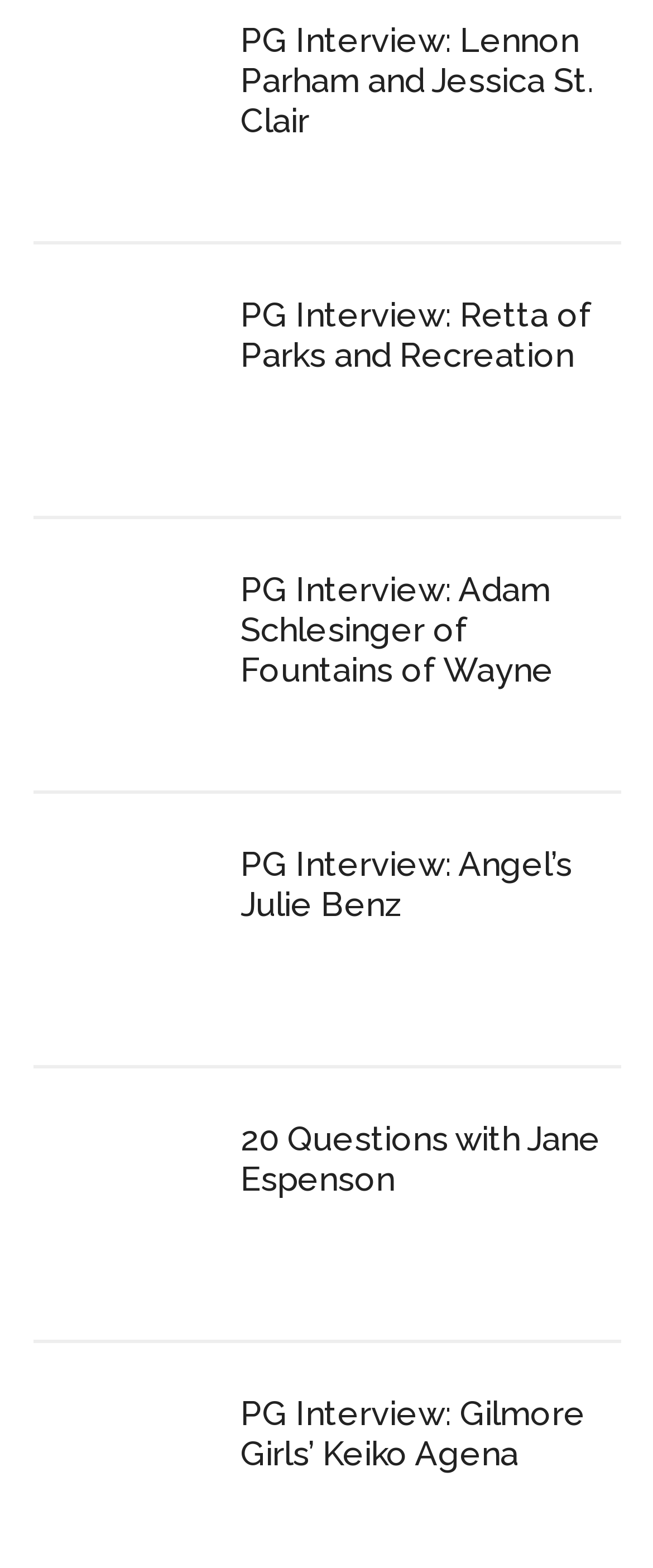What is the title of the second interview?
Using the image as a reference, give a one-word or short phrase answer.

PG Interview: Retta of Parks and Recreation